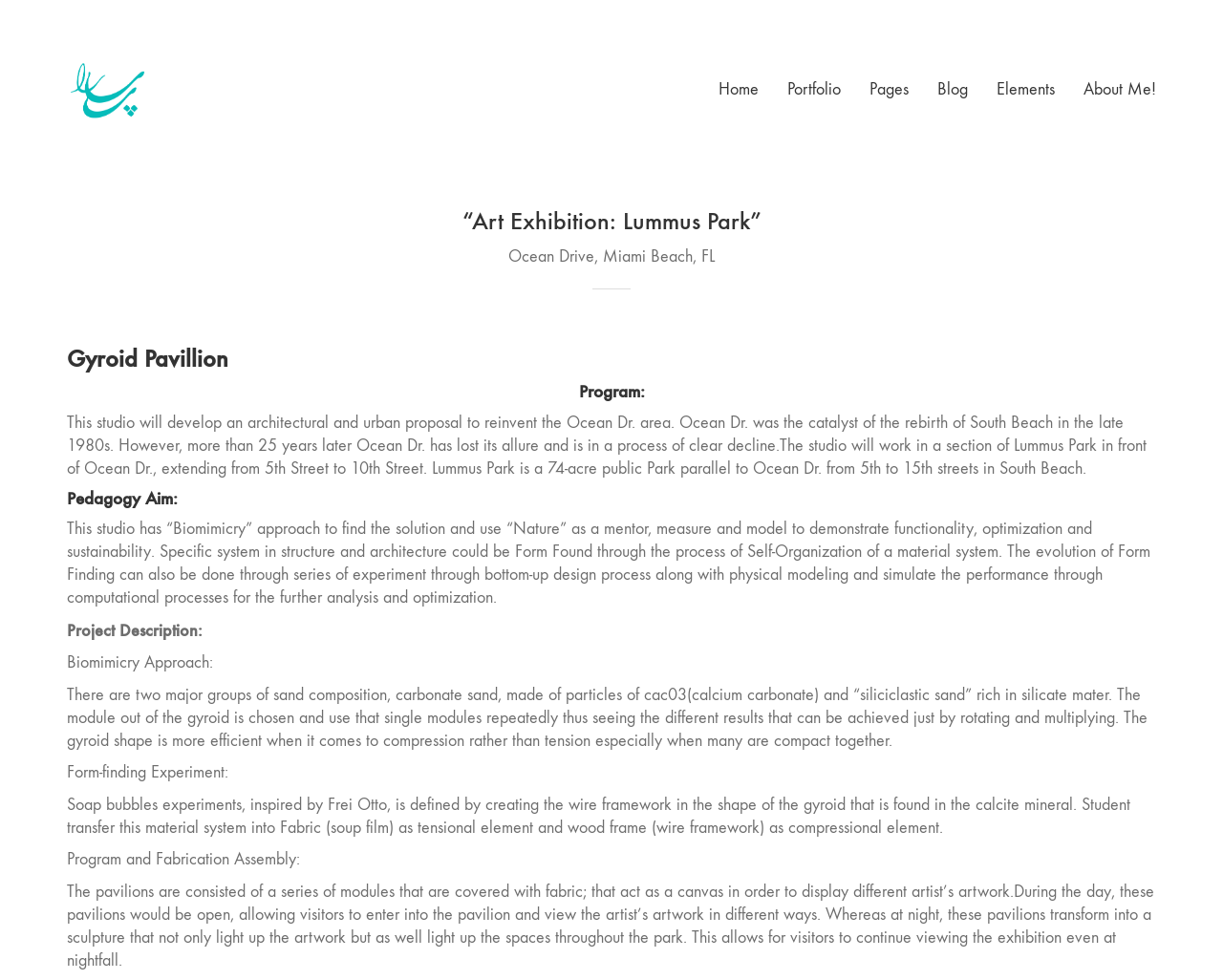What is the material used for the wire framework in the form-finding experiment?
Answer the question in a detailed and comprehensive manner.

I found the answer by looking at the static text element with the content 'Soap bubbles experiments, inspired by Frei Otto, is defined by creating the wire framework in the shape of the gyroid that is found in the calcite mineral. Student transfer this material system into Fabric (soup film) as tensional element and wood frame (wire framework) as compressional element...'.